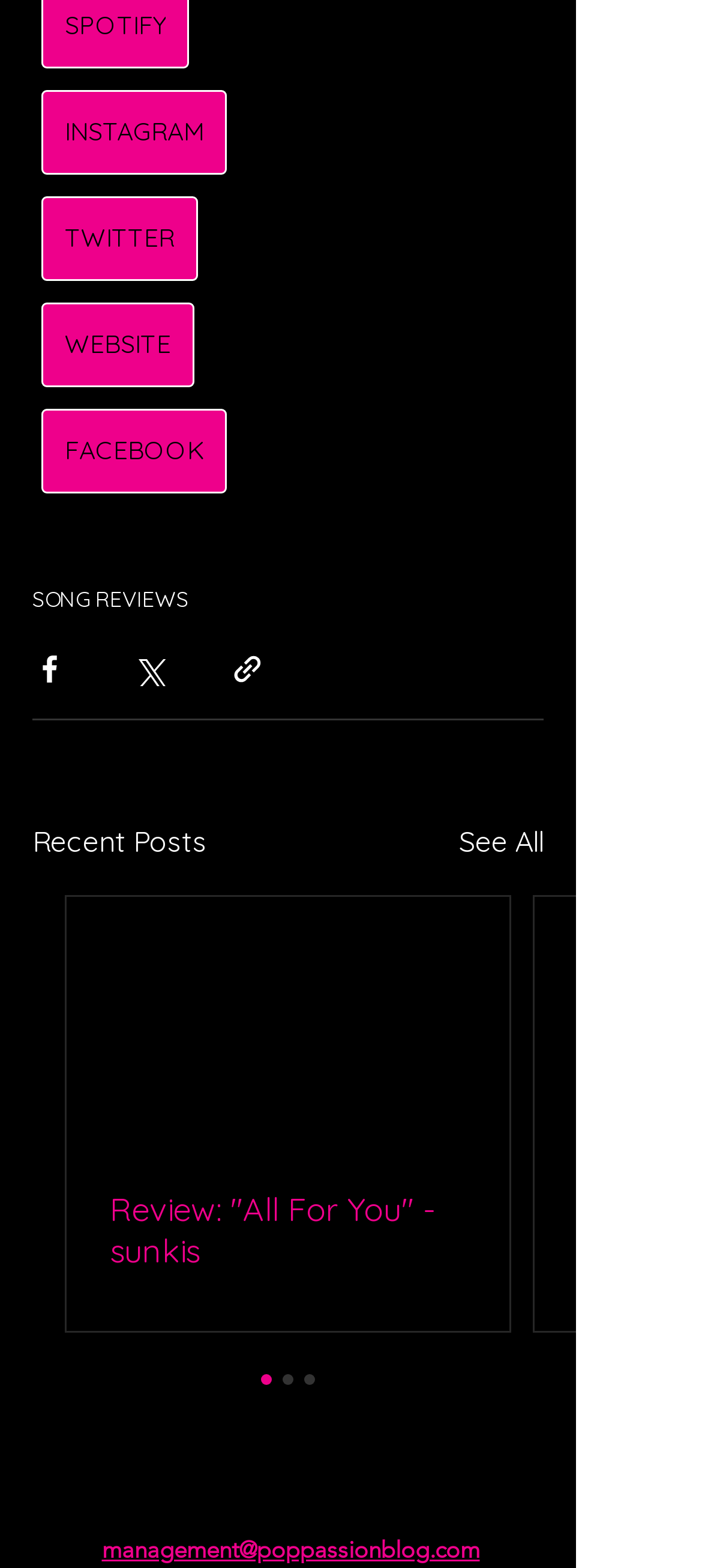Identify the bounding box coordinates for the element that needs to be clicked to fulfill this instruction: "Share via Facebook". Provide the coordinates in the format of four float numbers between 0 and 1: [left, top, right, bottom].

[0.046, 0.416, 0.095, 0.437]